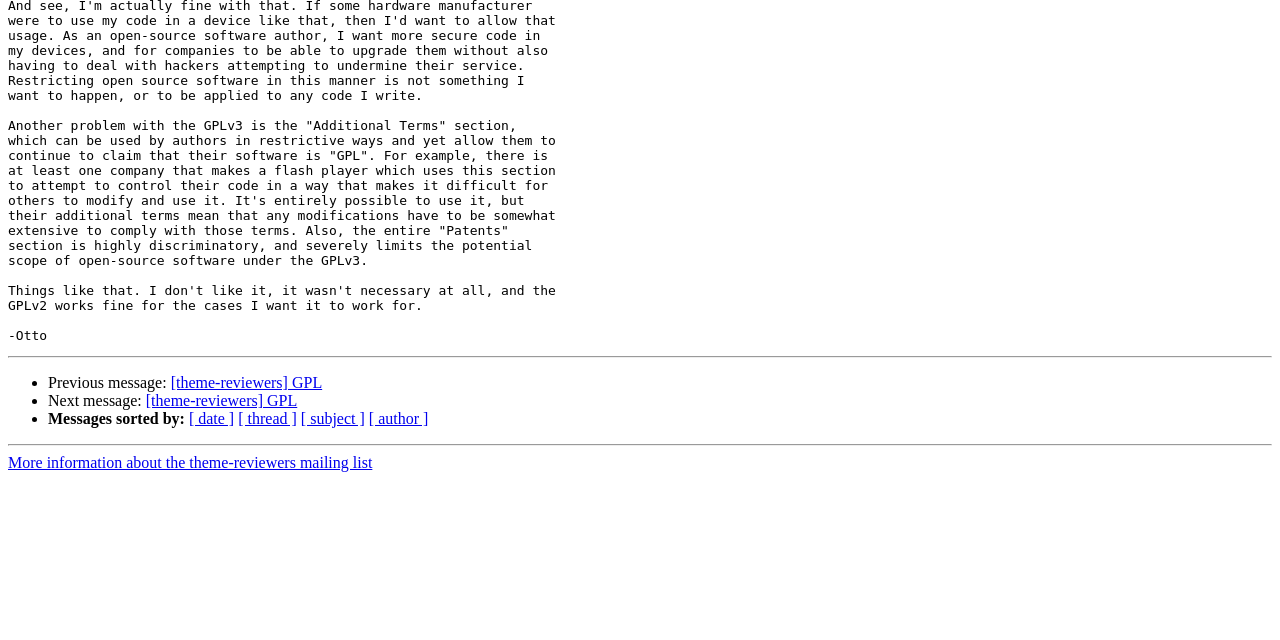Locate the UI element described by [ thread ] in the provided webpage screenshot. Return the bounding box coordinates in the format (top-left x, top-left y, bottom-right x, bottom-right y), ensuring all values are between 0 and 1.

[0.186, 0.641, 0.232, 0.668]